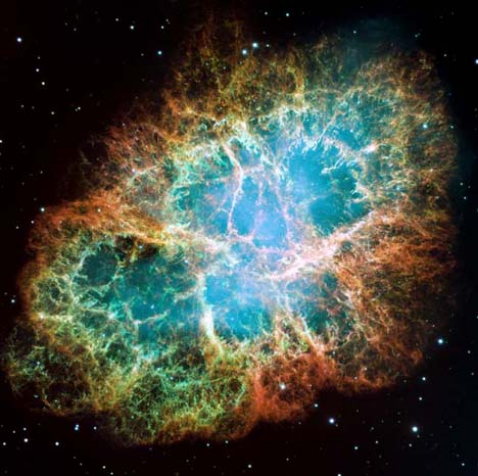Thoroughly describe what you see in the image.

The image showcases the Crab Nebula, a prominent astronomical feature located in the constellation of Taurus. This stunning nebula is a supernova remnant and is renowned for its intricate structure, characterized by wispy tendrils of gas and dust illuminated by the intense light of stars. The vibrant cyan and orange hues in the image highlight the complex dynamics of the nebula, which is a result of high-energy processes, including those related to cosmic rays and synchrotron radiation. The Crab Nebula serves as a key area of study in astrophysics, providing insights into stellar evolution and the remnants of supernova explosions. Courtesy of NASA, this image illustrates both beauty and the underlying astrophysical phenomena that continue to captivate researchers and enthusiasts alike.